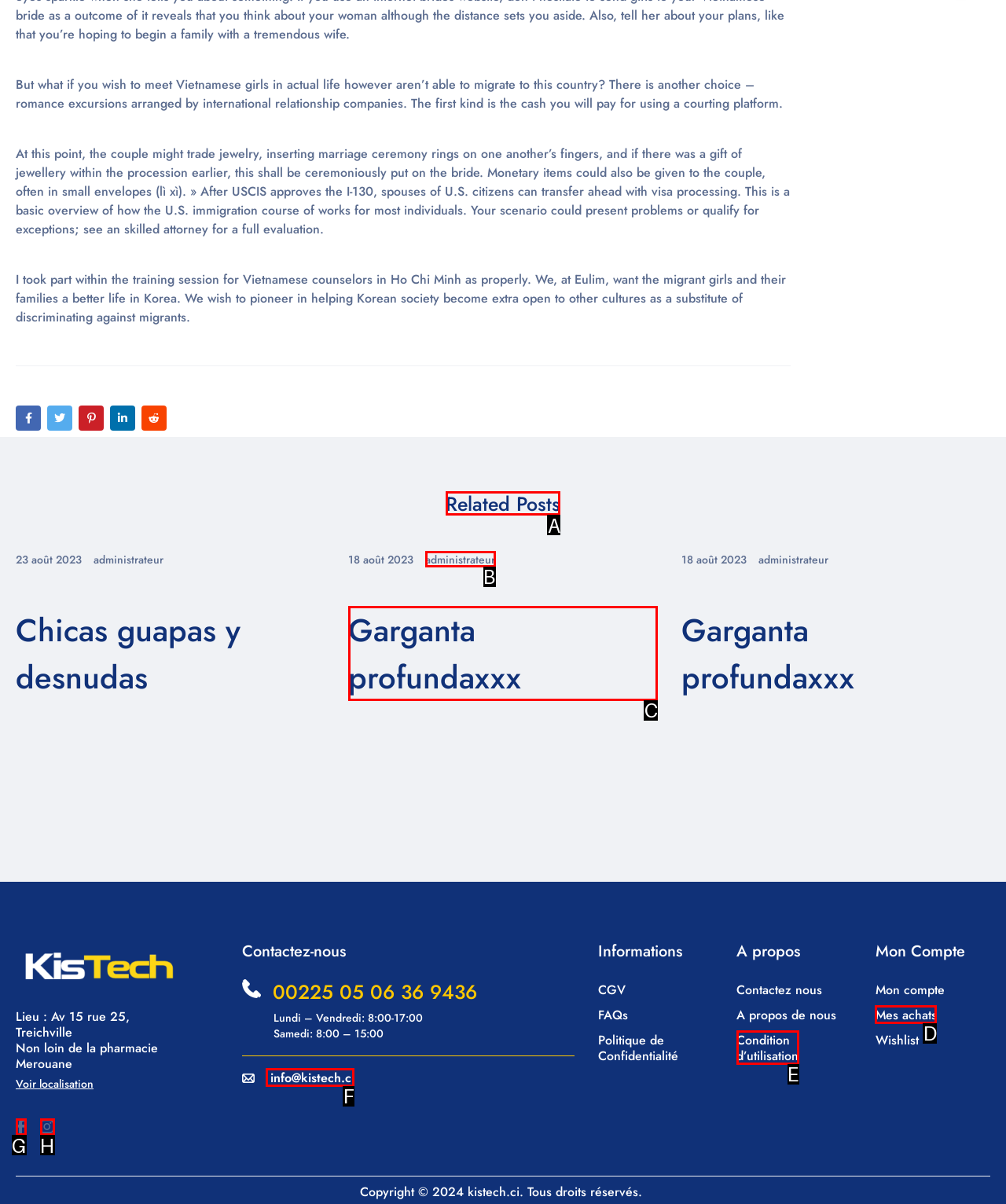Tell me which letter corresponds to the UI element that should be clicked to fulfill this instruction: View related posts
Answer using the letter of the chosen option directly.

A